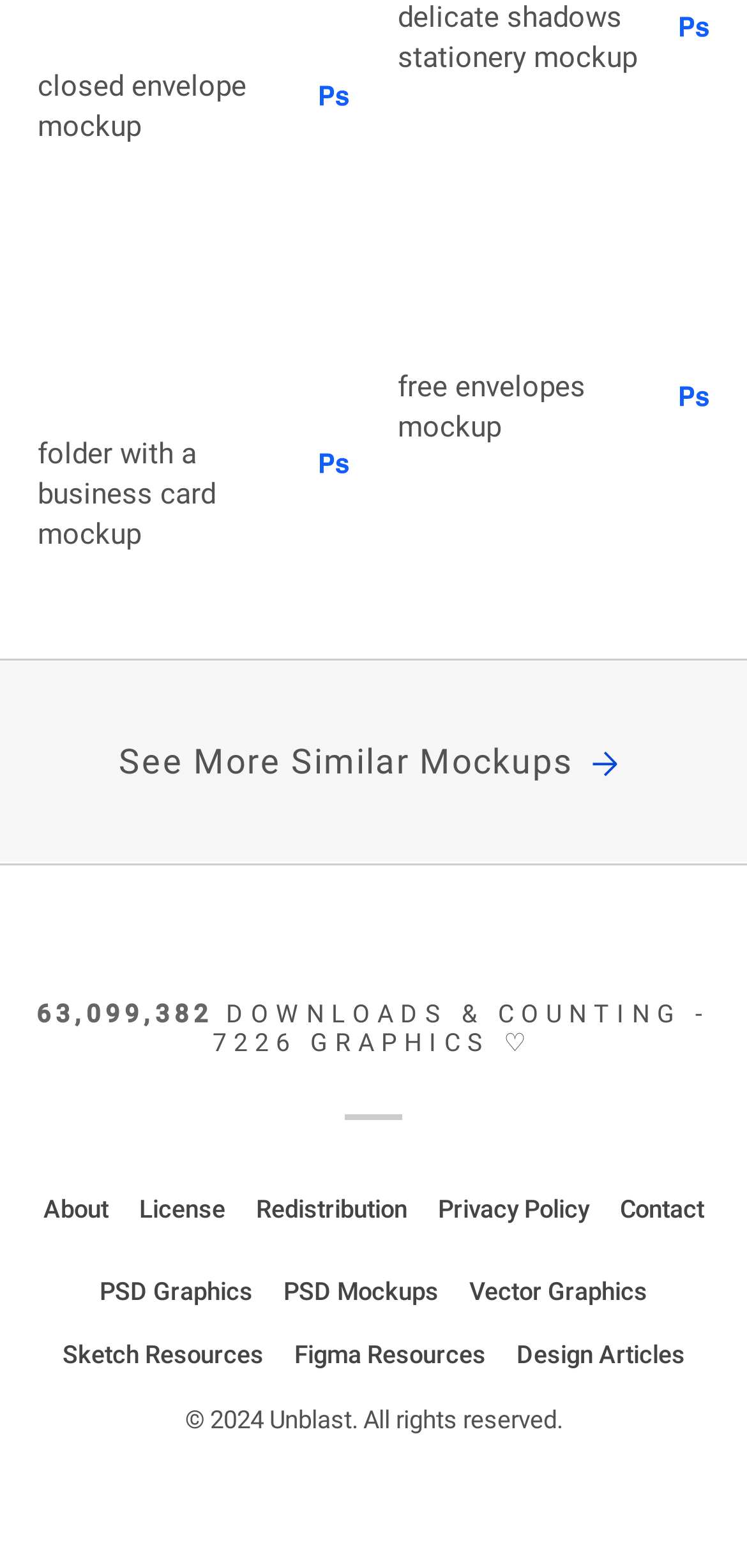Predict the bounding box coordinates of the area that should be clicked to accomplish the following instruction: "see more similar mockups". The bounding box coordinates should consist of four float numbers between 0 and 1, i.e., [left, top, right, bottom].

[0.0, 0.43, 1.0, 0.559]